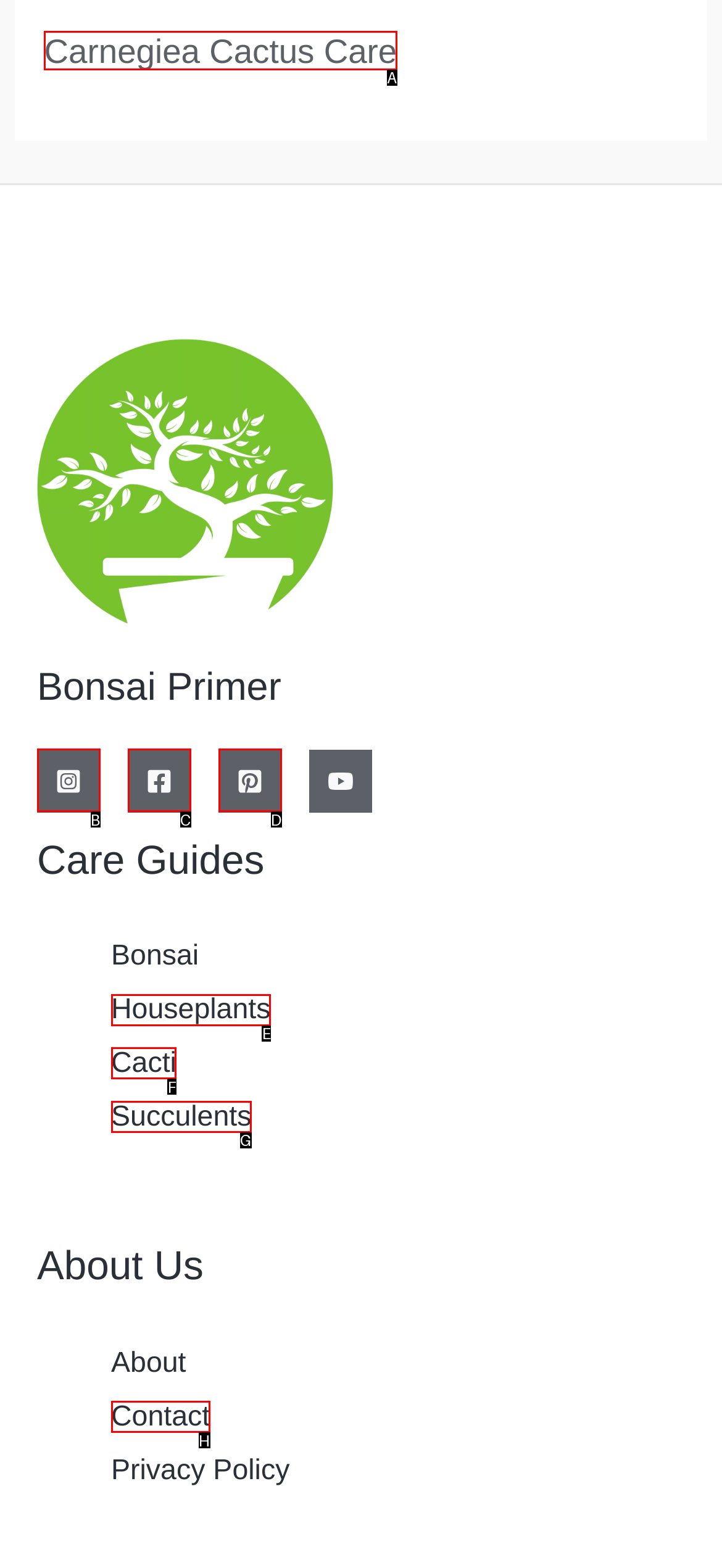Based on the element description: Carnegiea Cactus Care, choose the best matching option. Provide the letter of the option directly.

A